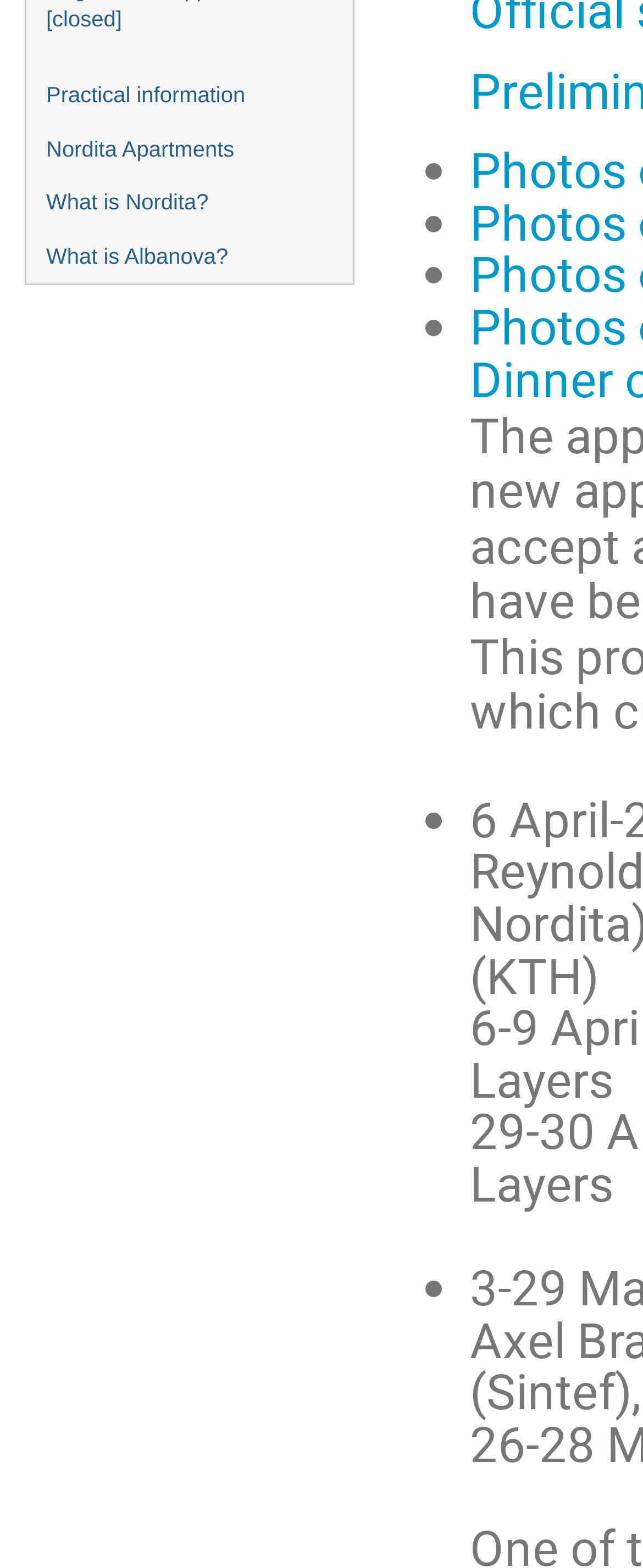Using the provided element description, identify the bounding box coordinates as (top-left x, top-left y, bottom-right x, bottom-right y). Ensure all values are between 0 and 1. Description: What is Albanova?

[0.041, 0.147, 0.549, 0.181]